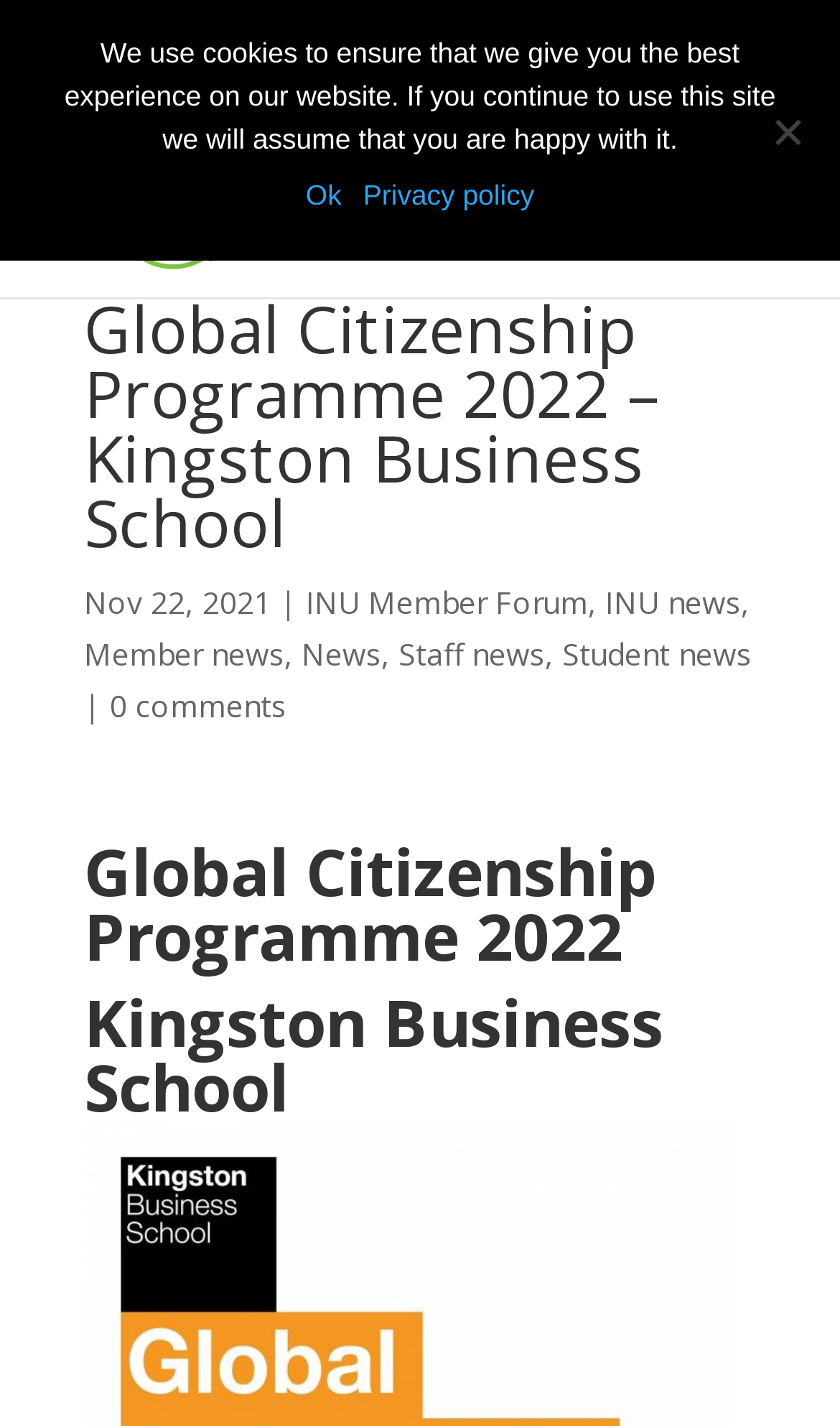Utilize the details in the image to thoroughly answer the following question: How many links are there in the news section?

I identified the news section by finding the heading 'Global Citizenship Programme 2022' and then looked for links in the subsequent elements. I found 5 links: 'INU Member Forum', 'INU news', 'Member news', 'News', and 'Student news'.